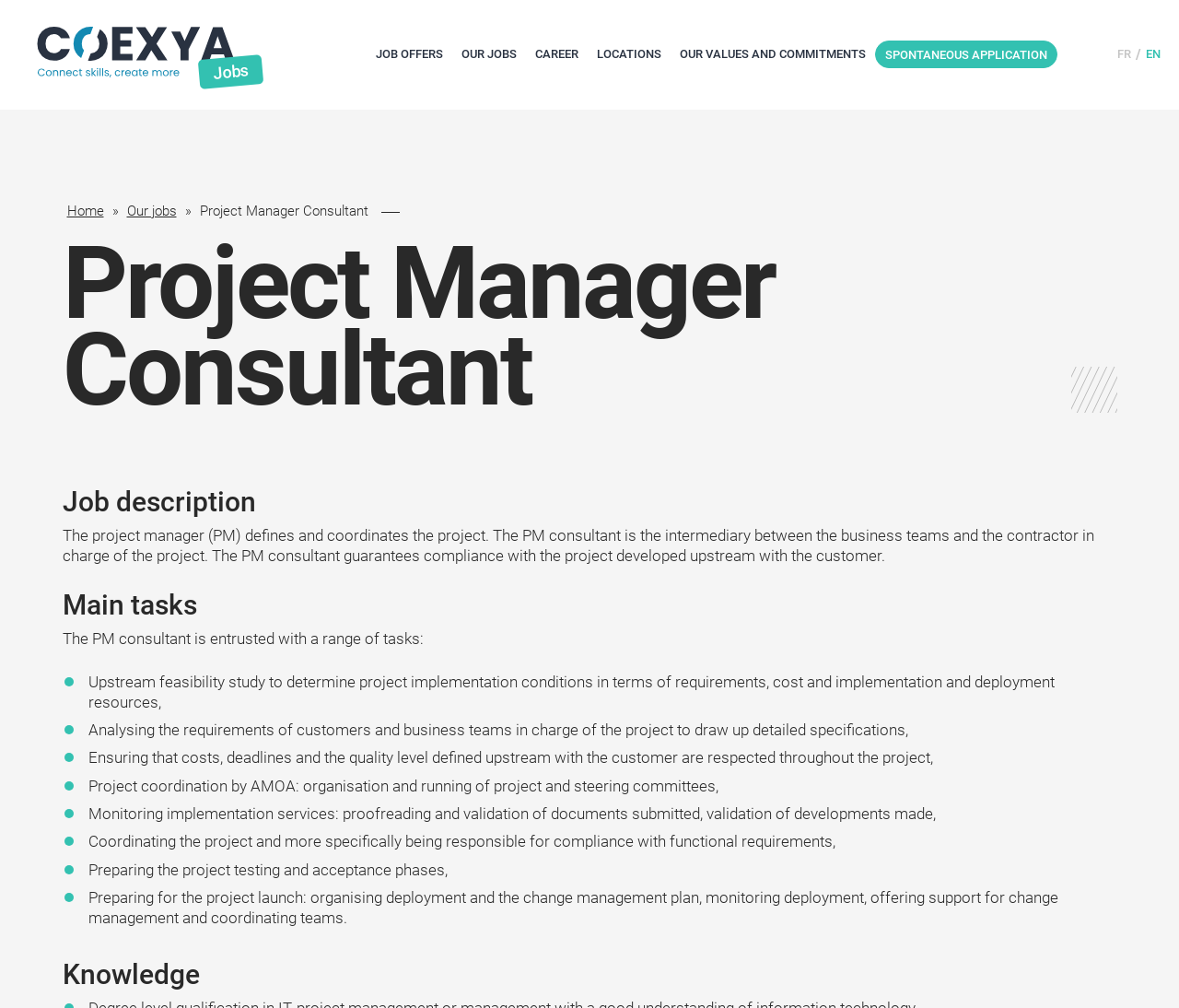What is the last step mentioned in the project launch preparation?
Please use the image to provide an in-depth answer to the question.

The webpage mentions that preparing for the project launch involves organising deployment and the change management plan, monitoring deployment, offering support for change management, and coordinating teams.